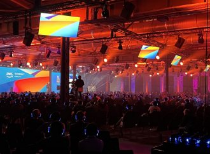Present a detailed portrayal of the image.

The image captures a vibrant scene from the AWS HouseWarming & Summit 2023, showcasing an expansive conference venue filled with attendees wearing headphones, likely engaged in a multilingual presentation or experience. The venue is illuminated with dynamic lighting in warm hues, enhancing the energetic atmosphere. Large screens mounted on the ceiling display colorful visuals, contributing to the overall high-tech and innovative feel of the event. Participants are seated in rows, attentively focusing on the speaker or content being presented, highlighting the collaborative and interactive nature typical of such industry gatherings. This event serves as a platform for sharing insights and advancements in technology, particularly in the context of cloud services and digital transformation.